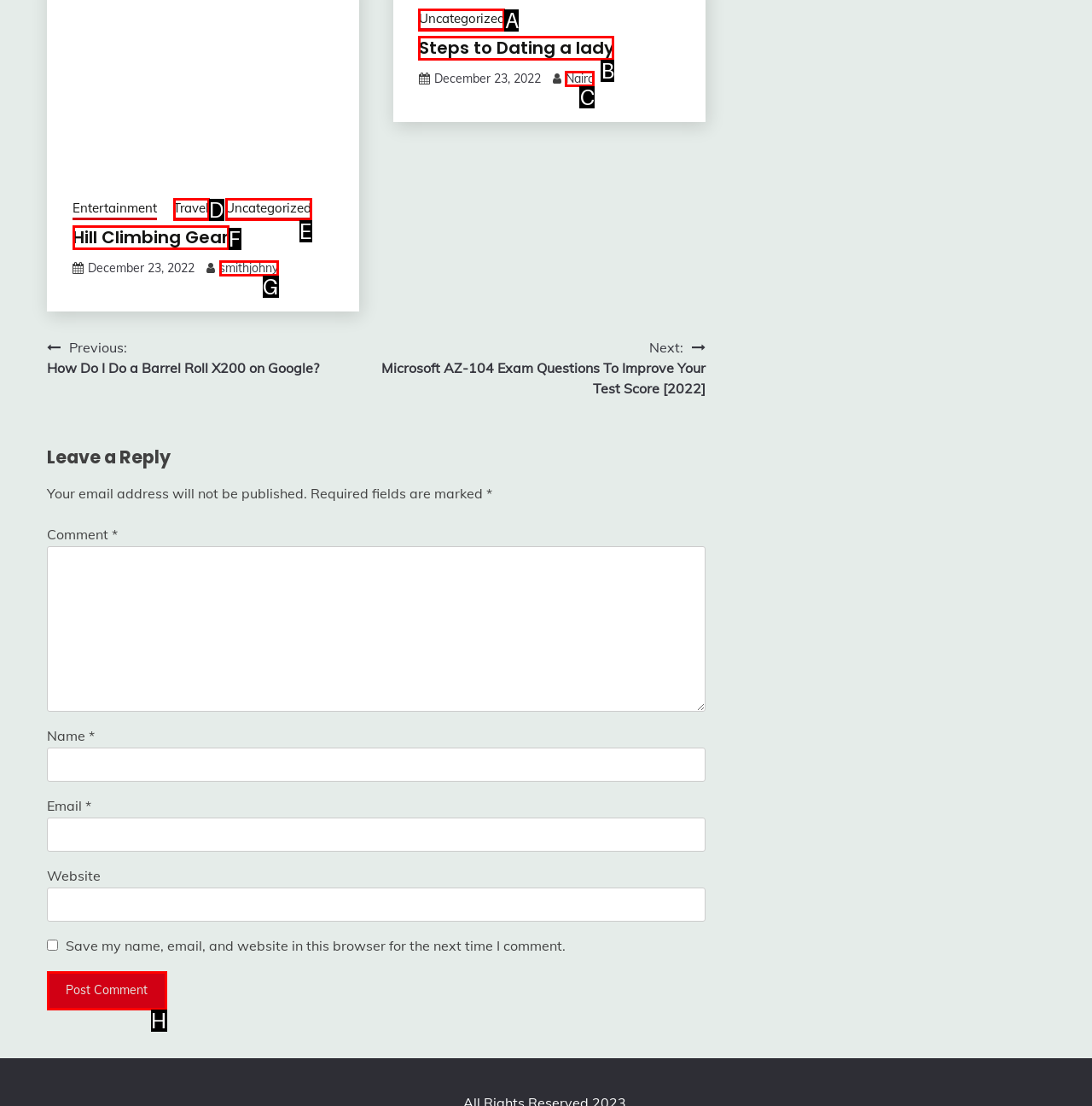Pick the option that corresponds to: Hill Climbing Gear
Provide the letter of the correct choice.

F